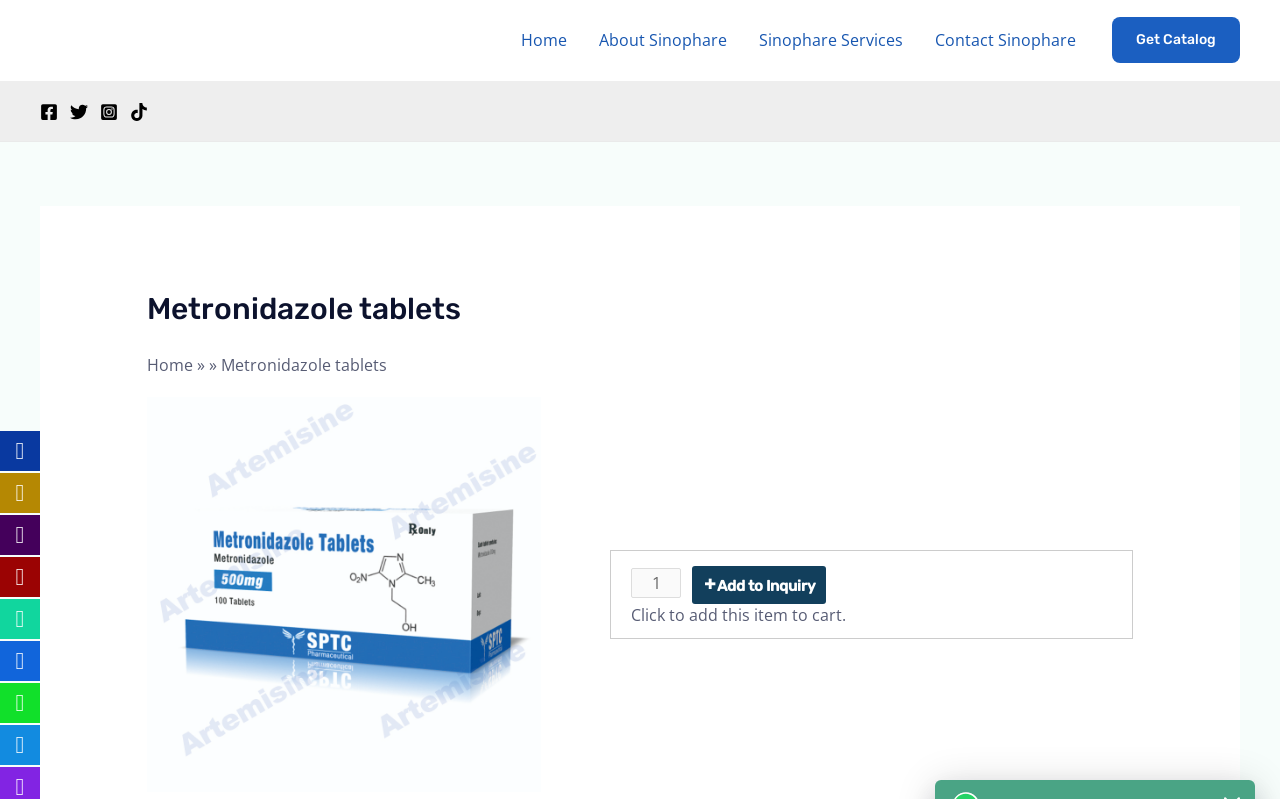Determine the bounding box coordinates of the region that needs to be clicked to achieve the task: "Get the catalog".

[0.869, 0.021, 0.969, 0.079]